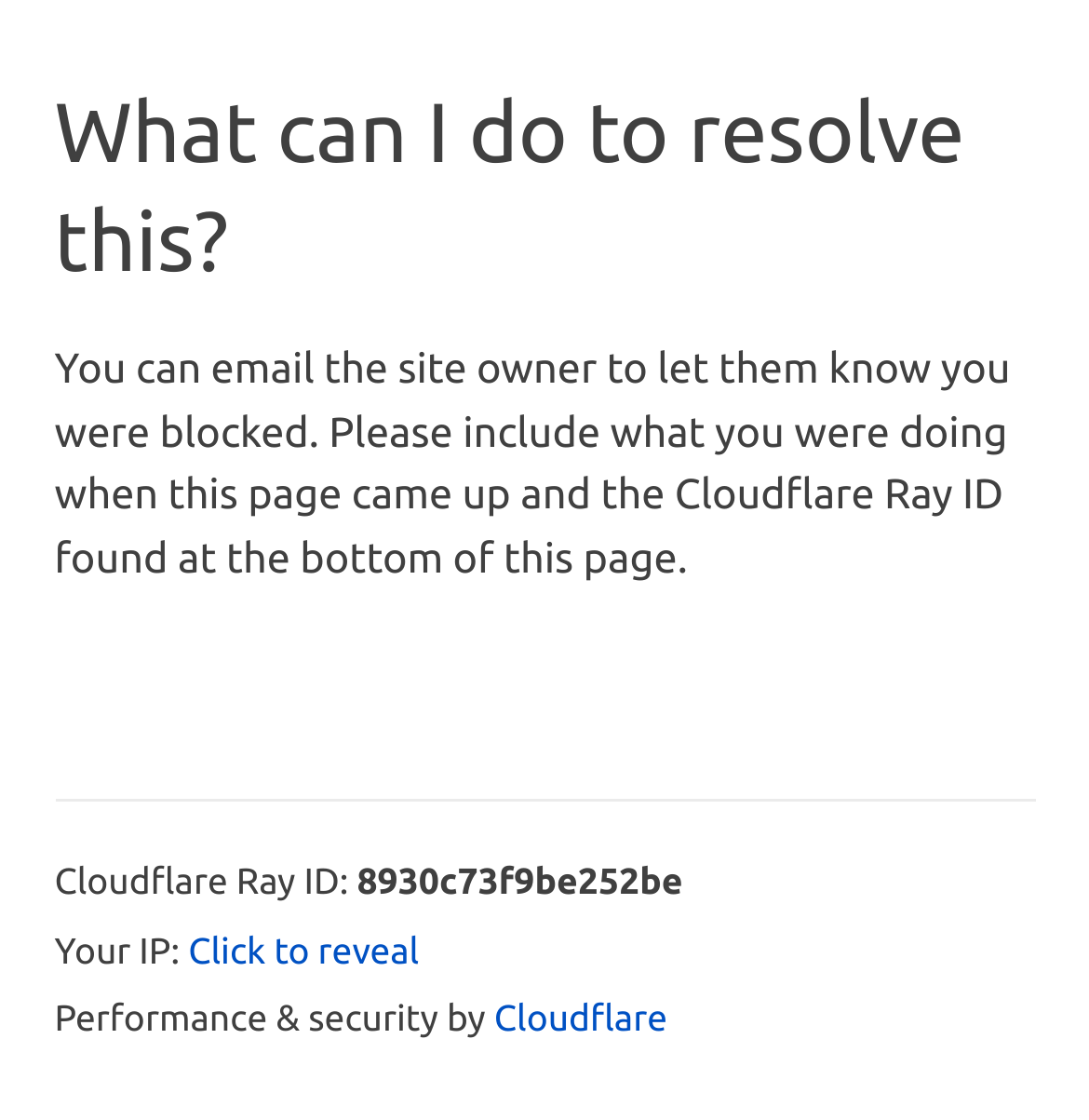Find the bounding box coordinates corresponding to the UI element with the description: "Cloudflare". The coordinates should be formatted as [left, top, right, bottom], with values as floats between 0 and 1.

[0.454, 0.894, 0.613, 0.929]